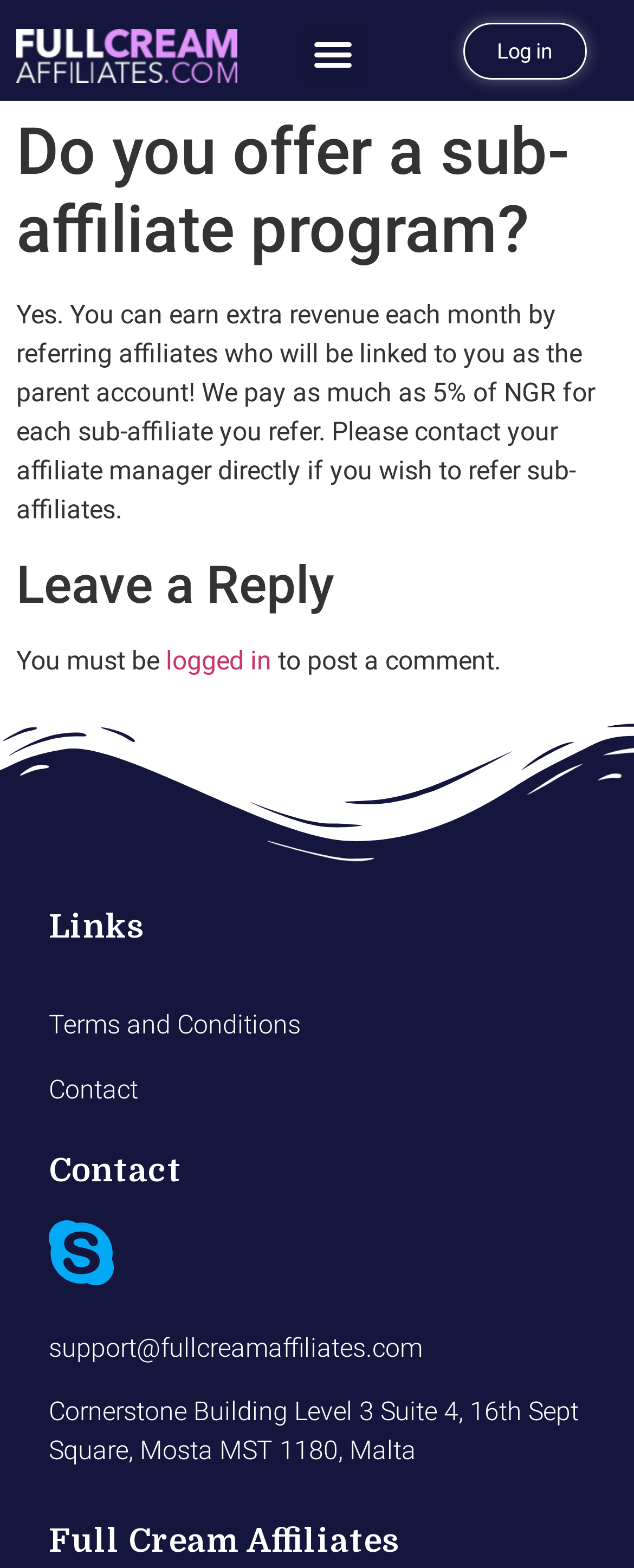What is the contact email of Full Cream Affiliates?
Give a detailed explanation using the information visible in the image.

I found the answer by looking at the text that displays the contact email of Full Cream Affiliates, which is 'support@fullcreamaffiliates.com'.